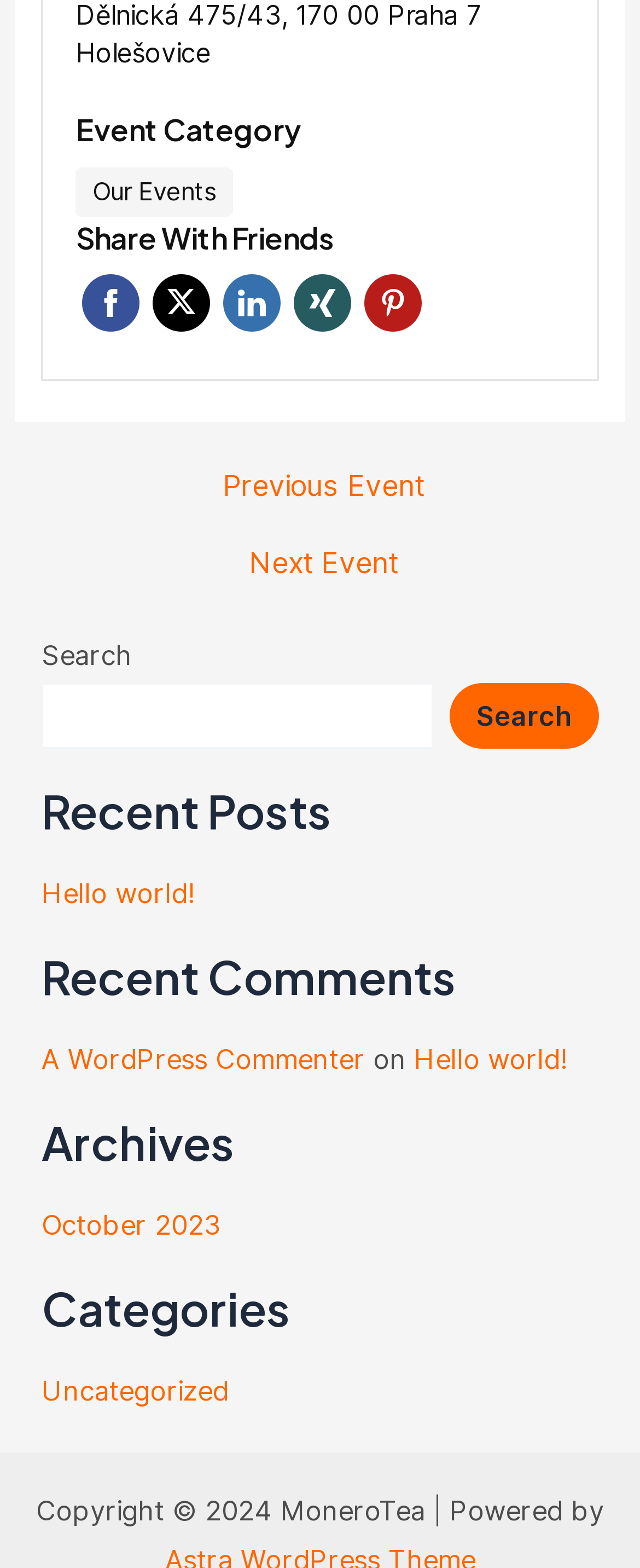What is the category of the event?
Provide an in-depth and detailed explanation in response to the question.

I inferred this by looking at the 'Categories' section, which lists 'Uncategorized' as a category, suggesting that the event belongs to this category.